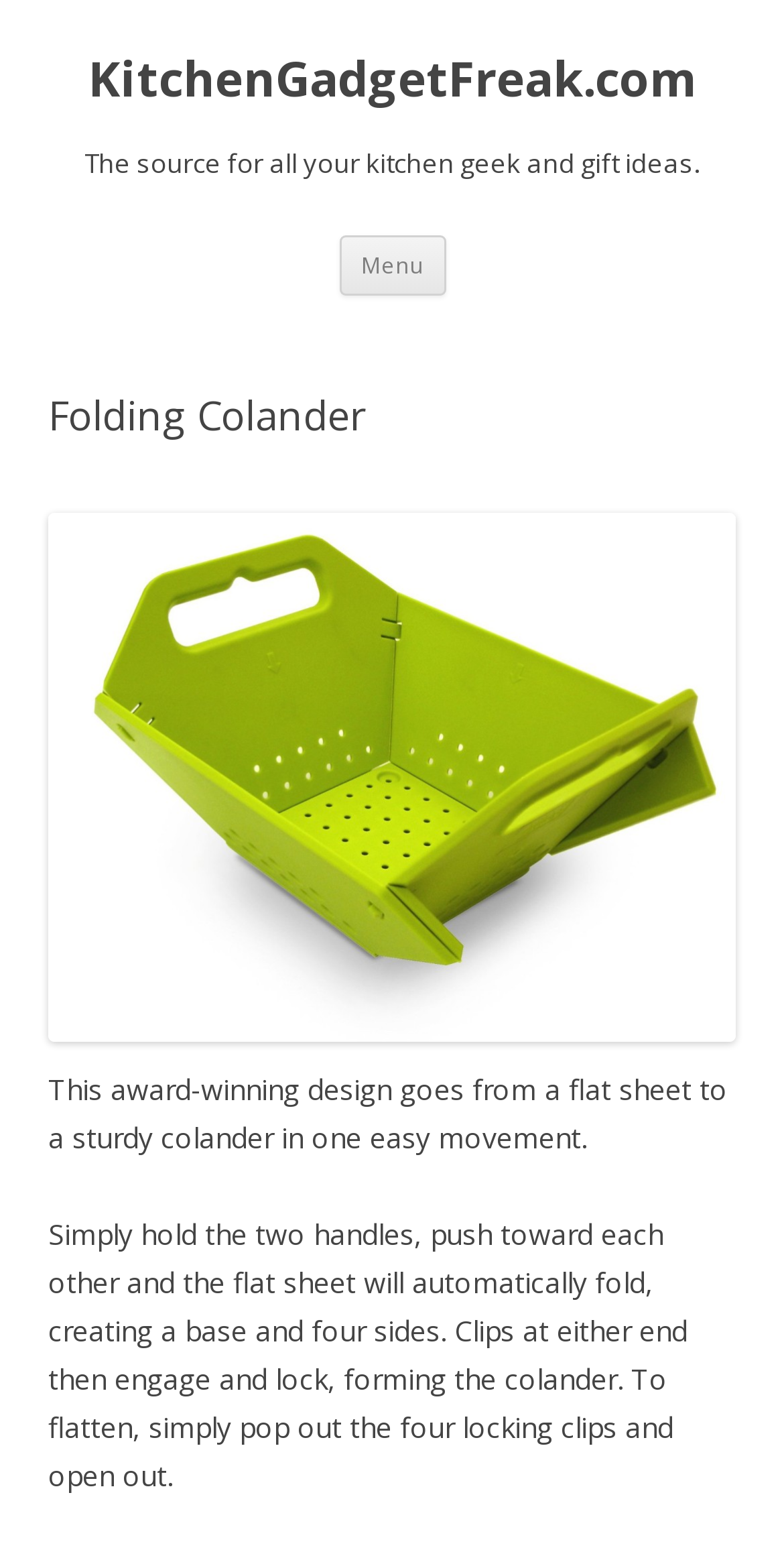Give a succinct answer to this question in a single word or phrase: 
What is the website's tagline?

The source for all your kitchen geek and gift ideas.